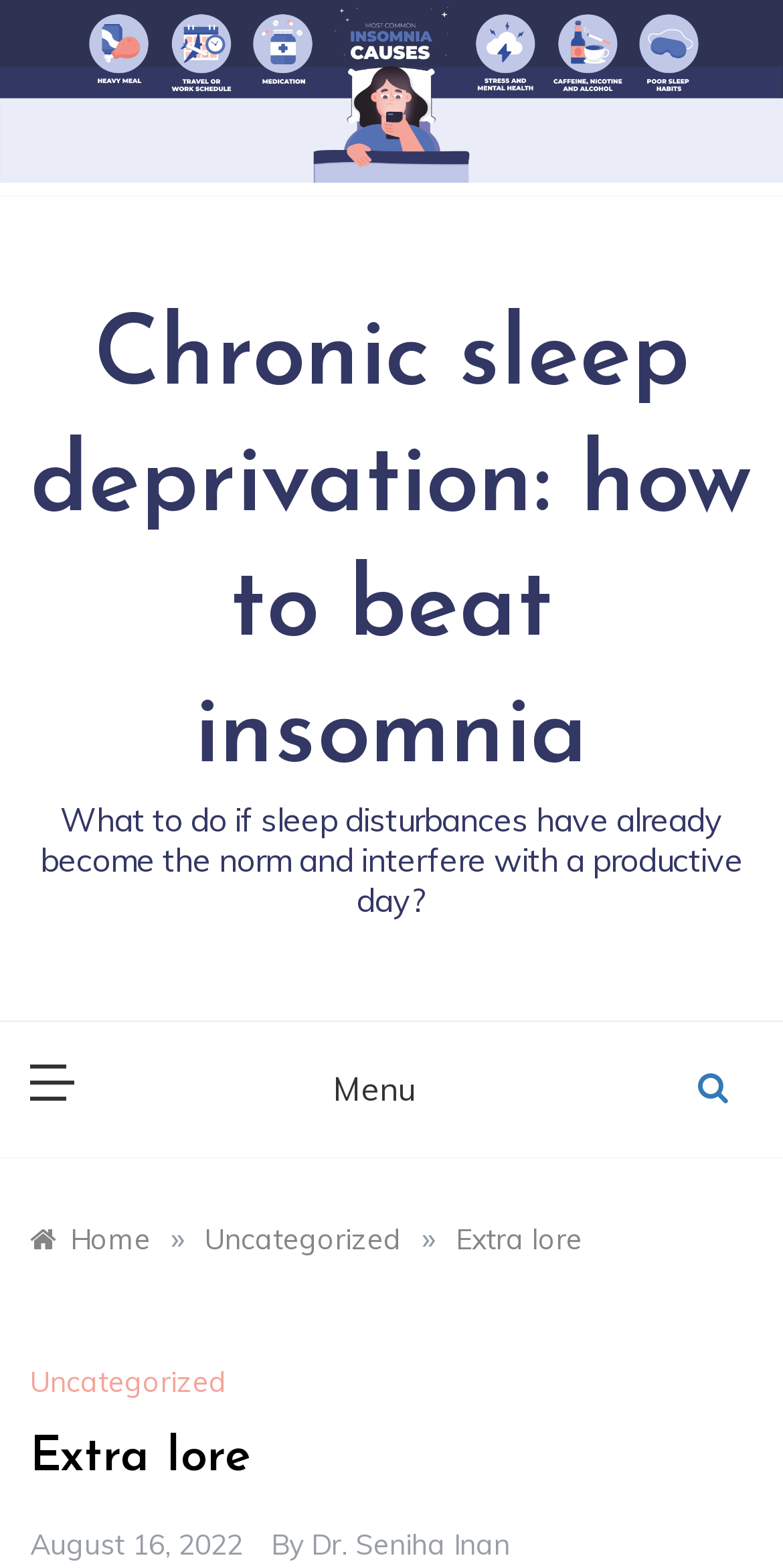Show the bounding box coordinates of the region that should be clicked to follow the instruction: "Click the 'Menu' button."

[0.41, 0.652, 0.544, 0.738]